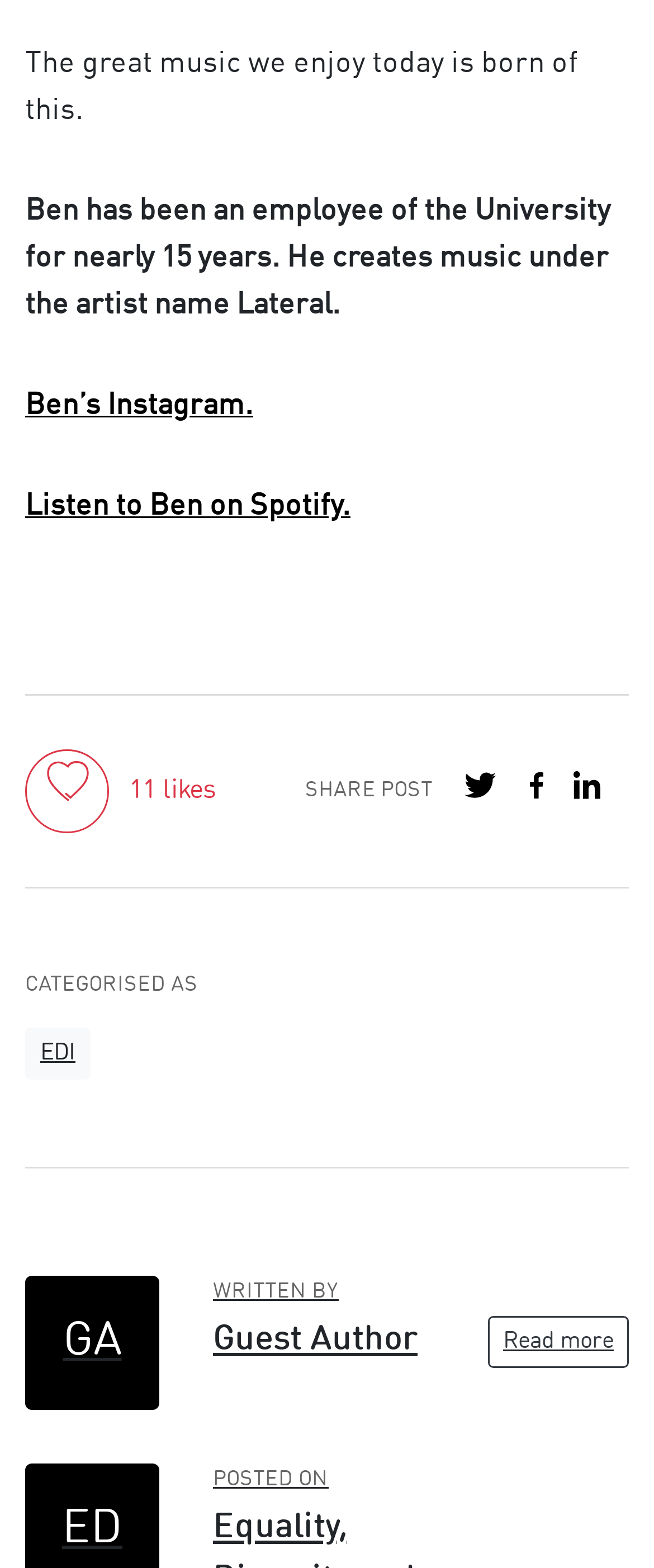Identify the bounding box coordinates for the UI element that matches this description: "EDI".

[0.038, 0.655, 0.138, 0.688]